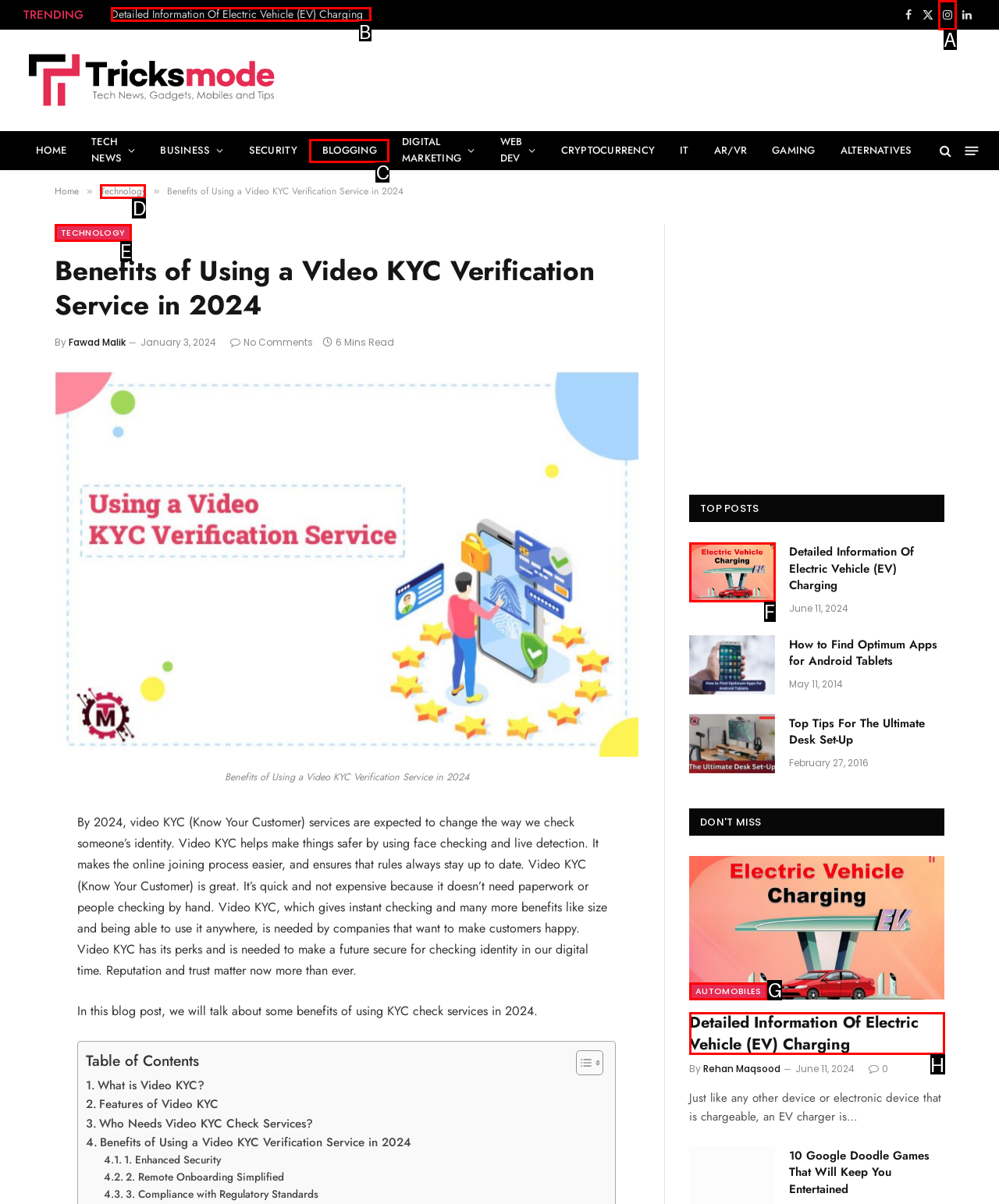Identify the HTML element to select in order to accomplish the following task: Check the 'Electric Vehicle (EV) Charging' post
Reply with the letter of the chosen option from the given choices directly.

F